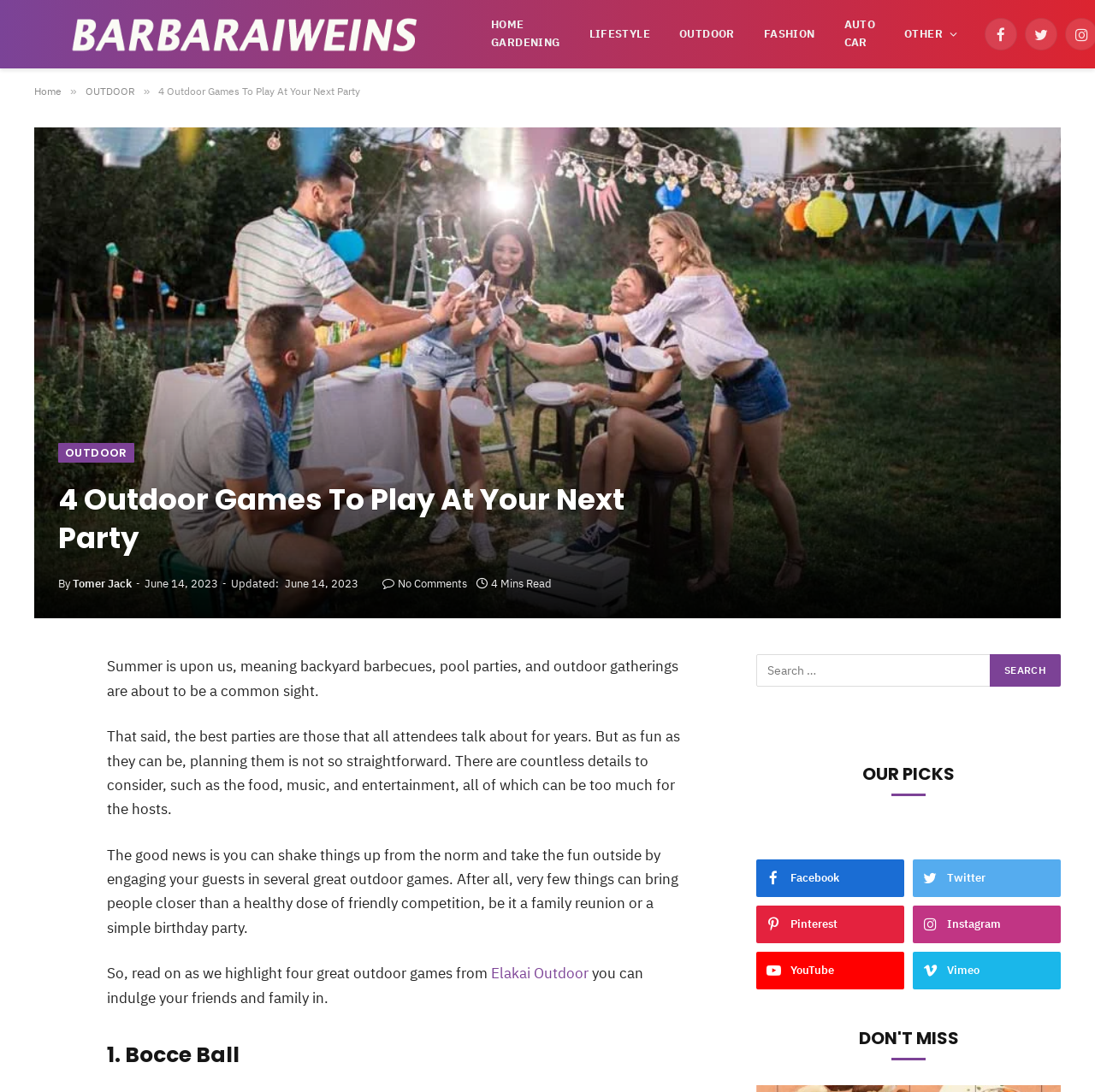What is the first outdoor game mentioned in the article?
Refer to the image and respond with a one-word or short-phrase answer.

Bocce Ball